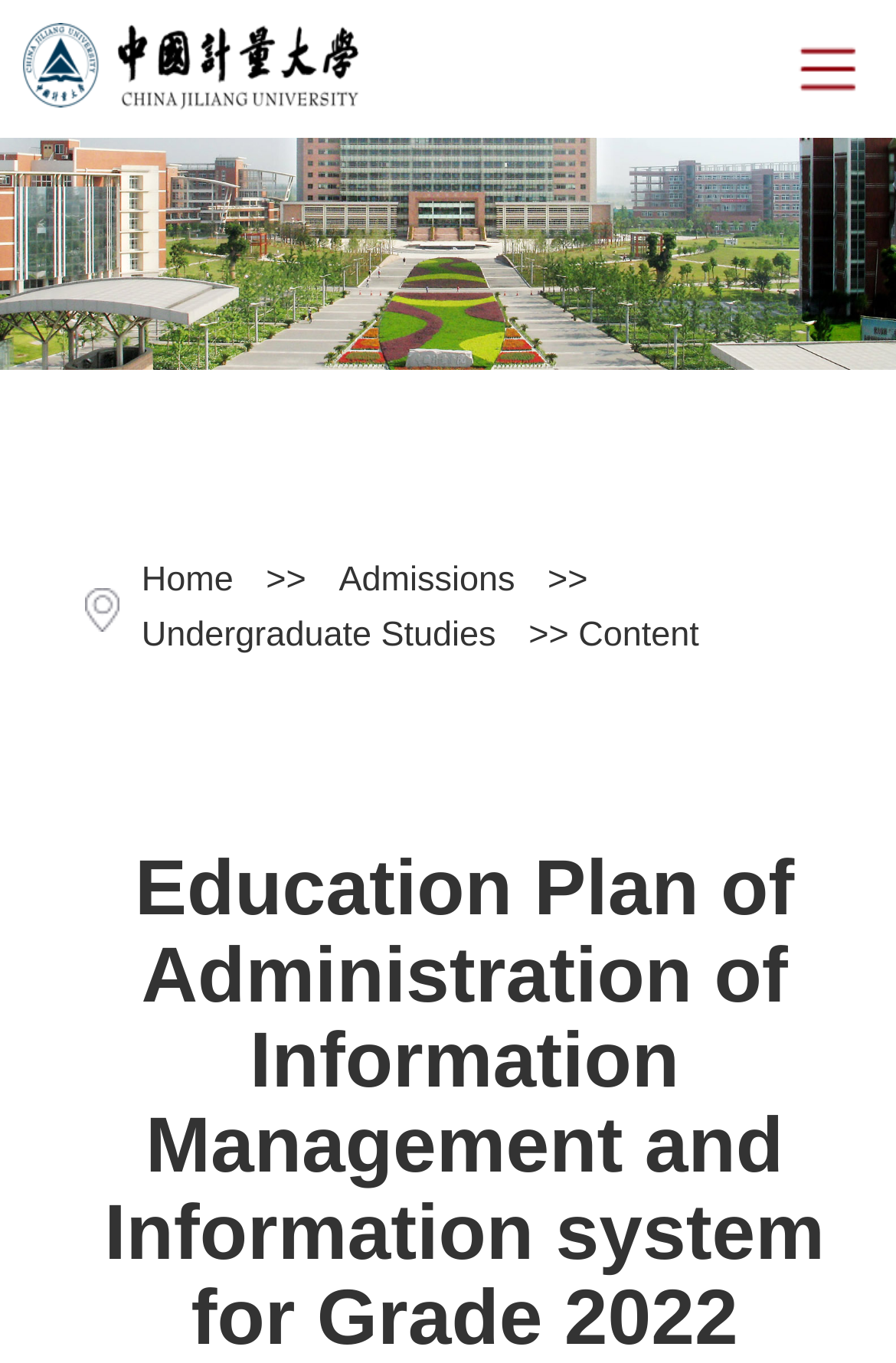What is the text of the button in the top-right corner?
Please craft a detailed and exhaustive response to the question.

The button in the top-right corner has a bounding box of [0.846, 0.0, 1.0, 0.101] and the text 'Open Menu'.